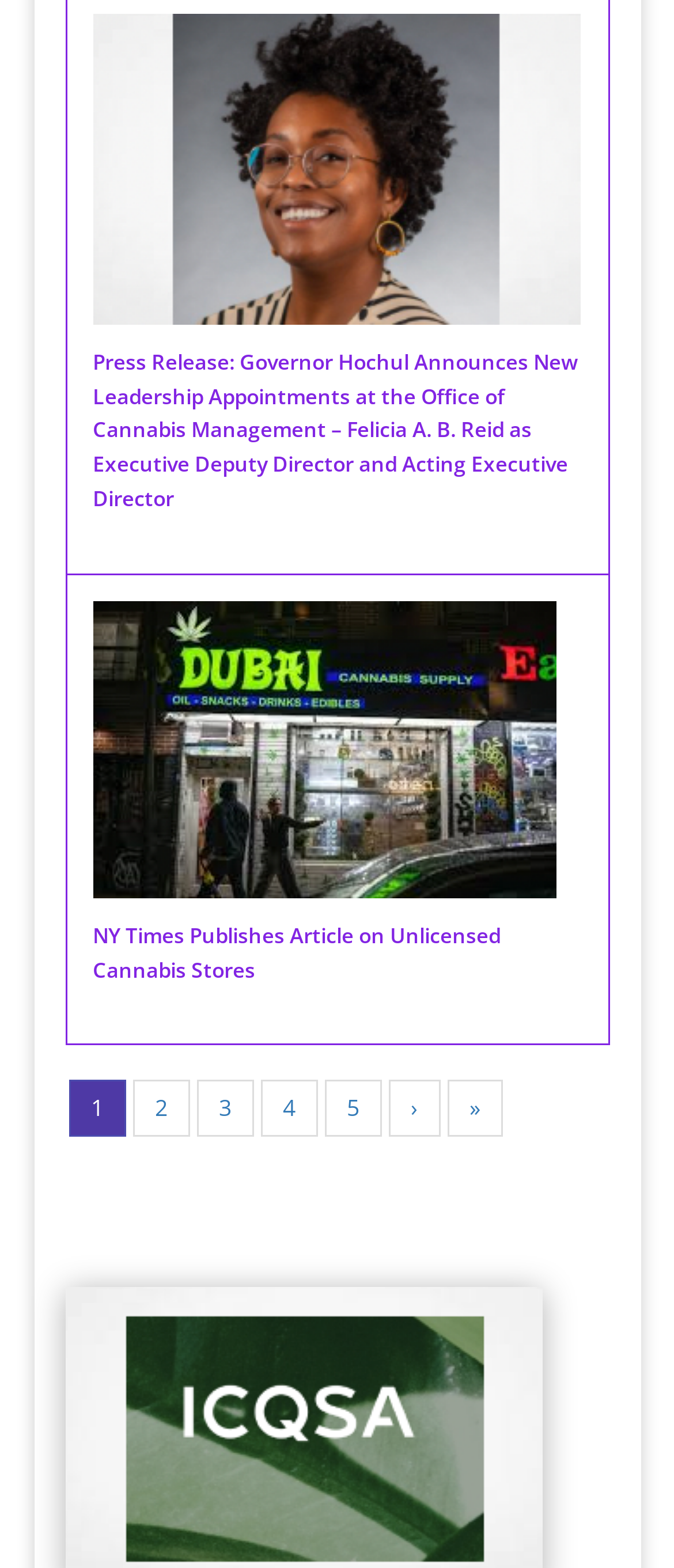Specify the bounding box coordinates of the element's region that should be clicked to achieve the following instruction: "View press release about Governor Hochul's new leadership appointments". The bounding box coordinates consist of four float numbers between 0 and 1, in the format [left, top, right, bottom].

[0.136, 0.101, 0.859, 0.122]